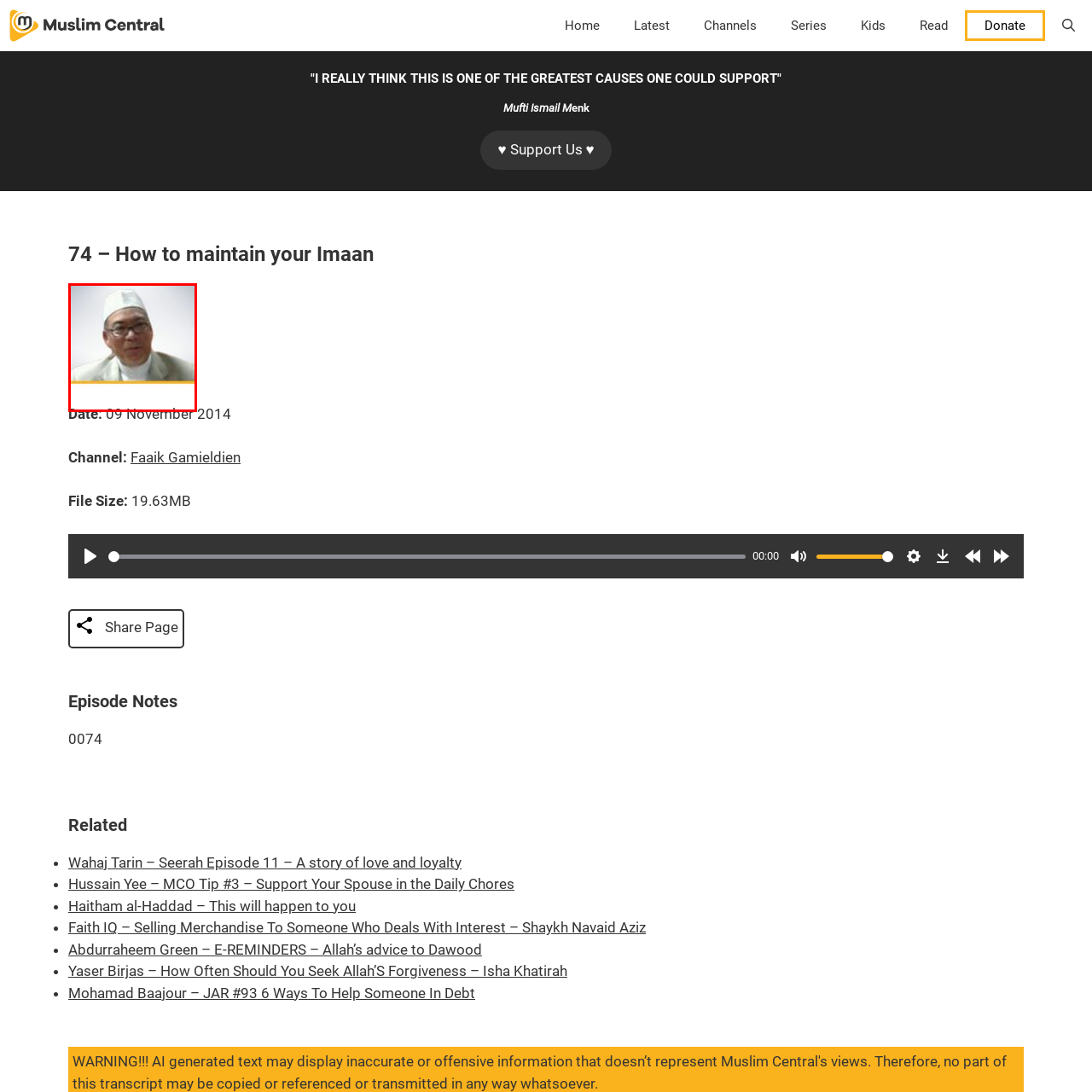Please provide a thorough description of the image inside the red frame.

The image features Faaik Gamieldien, who is prominently displayed in a video or episode entitled "74 – How to maintain your Imaan." He appears to be in a professional setting, wearing a traditional outfit that includes a white cap (taqiyah) and a light-colored suit. The background of the image suggests a soft, blurred gradient, emphasizing his presence. This episode was released on November 9, 2014, and is positioned within a broader discussion on maintaining faith, as indicated by the show's title and context.